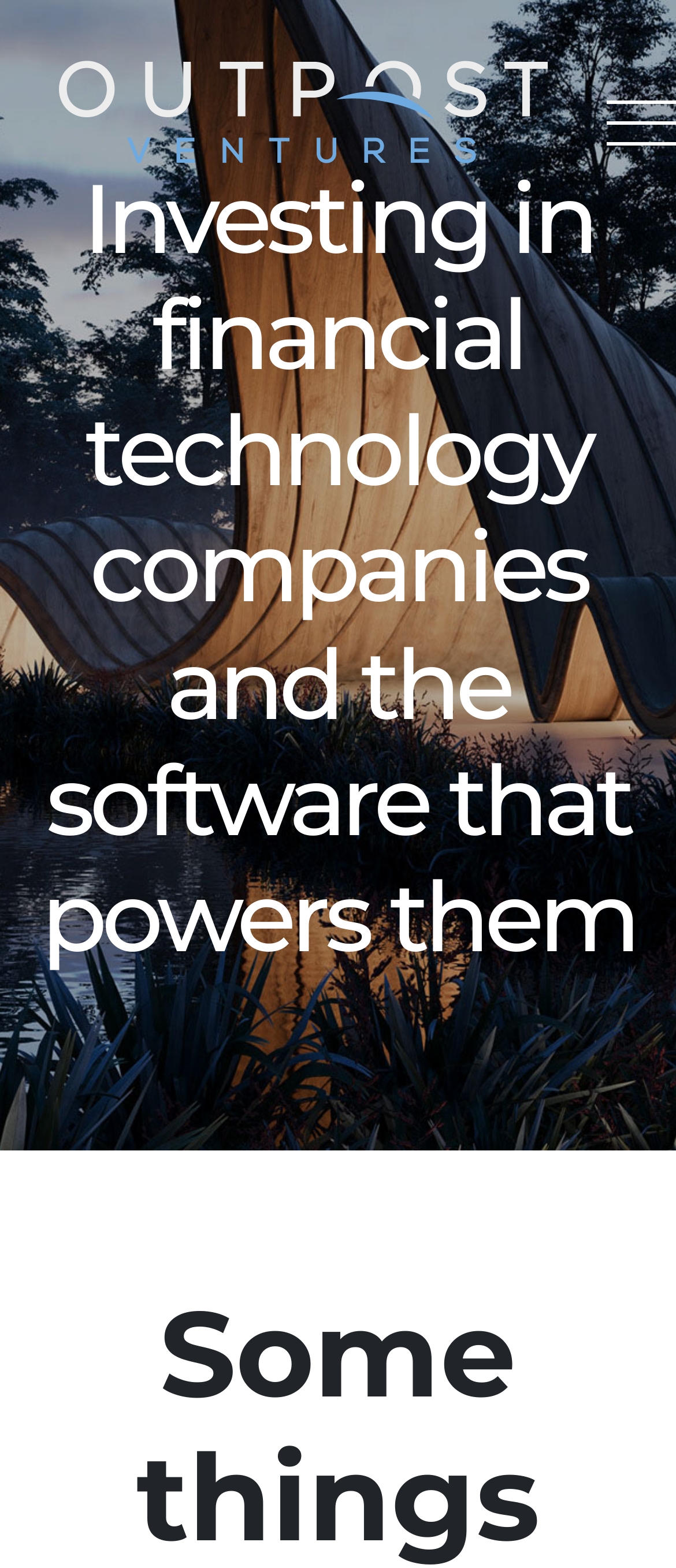Find the bounding box coordinates for the HTML element described as: "alt="Outpost Ventures"". The coordinates should consist of four float values between 0 and 1, i.e., [left, top, right, bottom].

[0.0, 0.06, 0.897, 0.081]